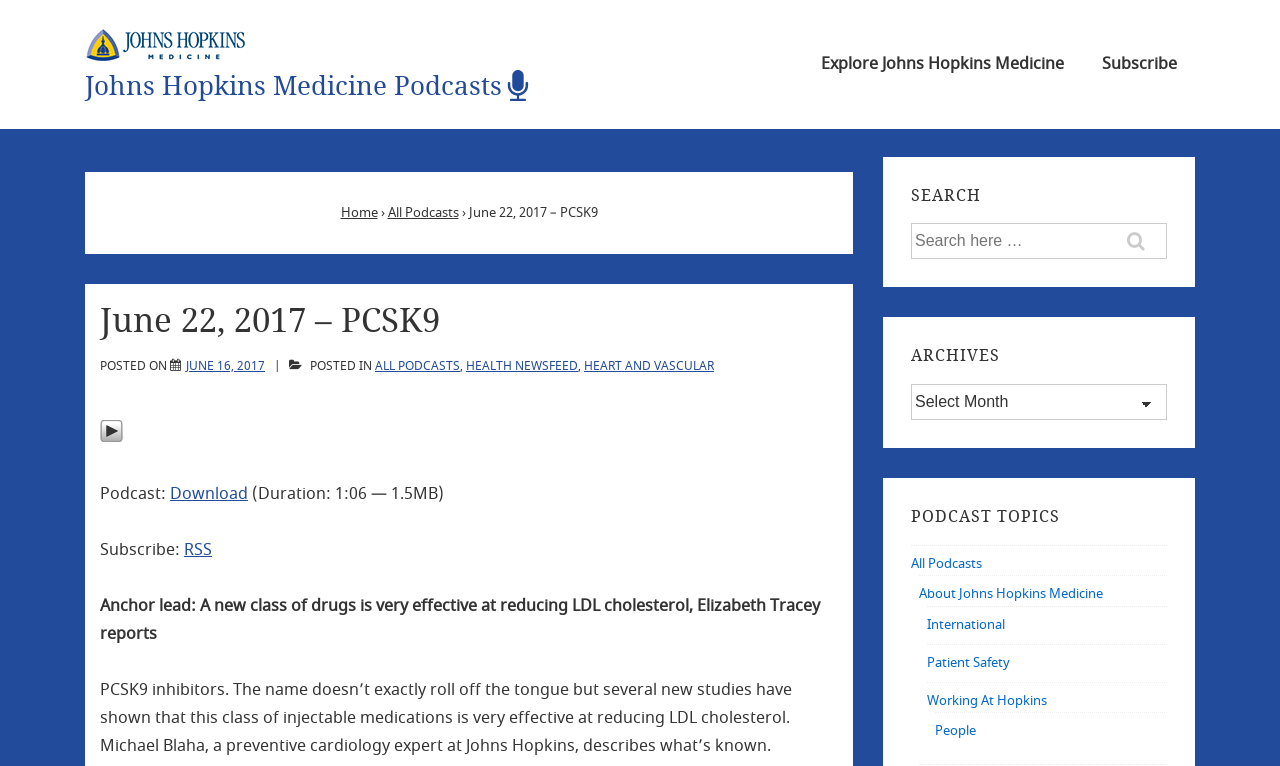Based on the image, please elaborate on the answer to the following question:
What is the function of the button with the 'Play' icon?

The function of the button with the 'Play' icon can be inferred from its location and the context of the webpage, which is to play the podcast. The button is located next to the 'Podcast:' label and has a 'Play' icon, indicating that it is used to play the podcast.